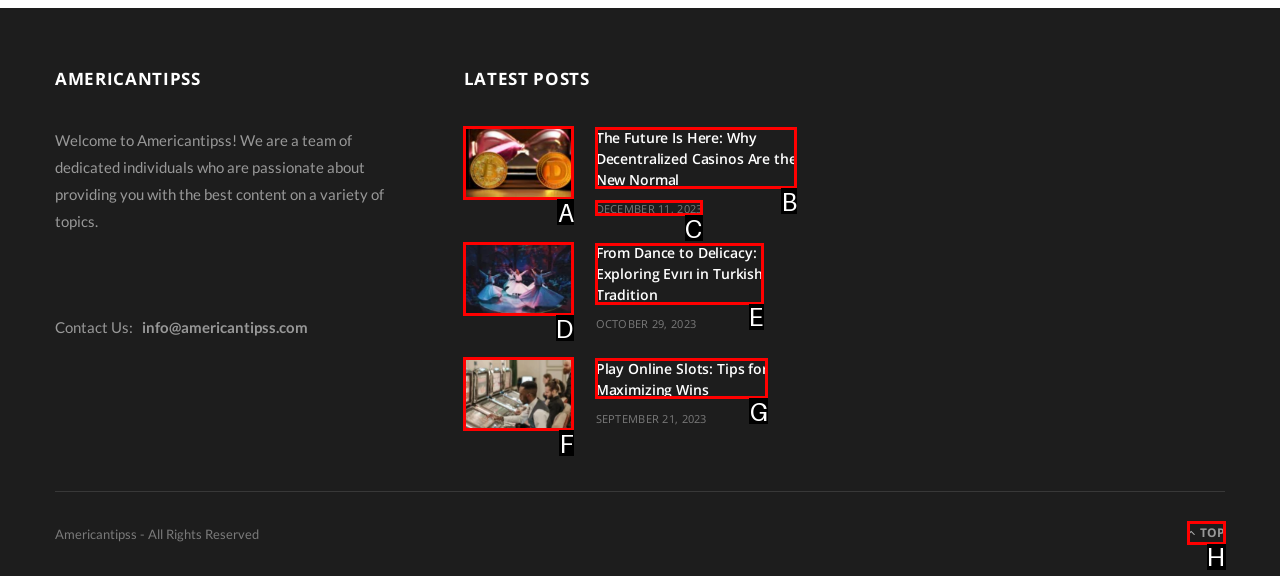From the given options, tell me which letter should be clicked to complete this task: Read the article 'From Dance to Delicacy: Exploring Evırı in Turkish Tradition'
Answer with the letter only.

D